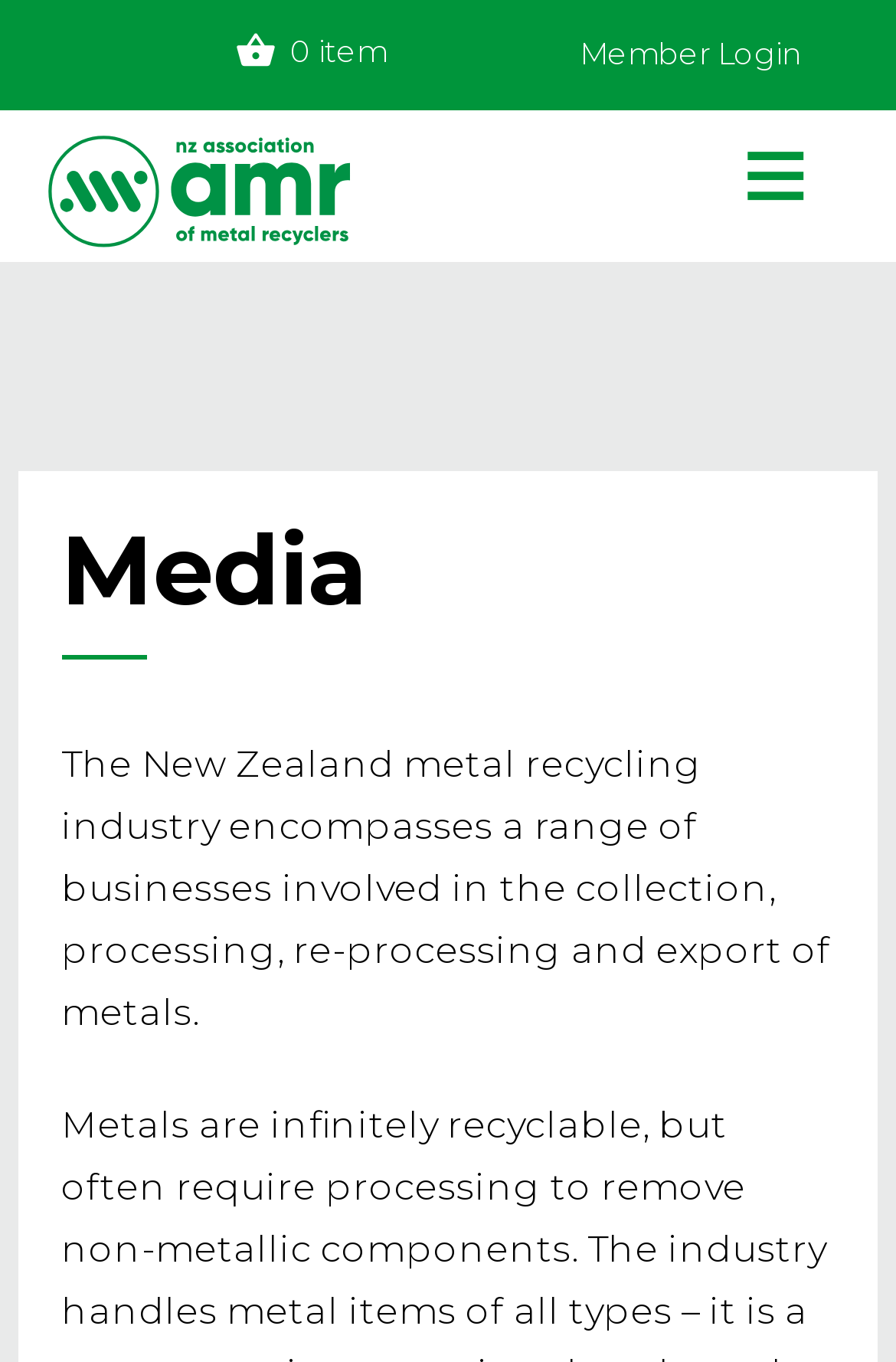What is the function of the '≡' link?
Your answer should be a single word or phrase derived from the screenshot.

Menu